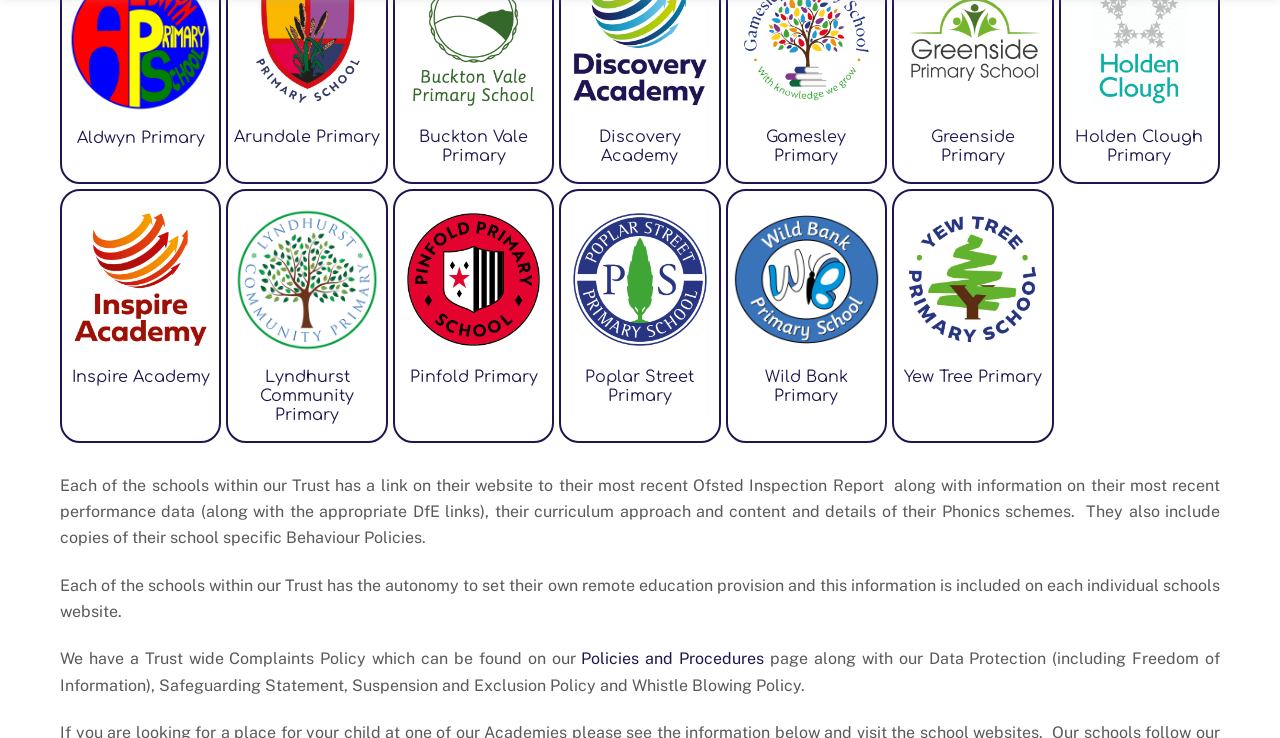Bounding box coordinates are specified in the format (top-left x, top-left y, bottom-right x, bottom-right y). All values are floating point numbers bounded between 0 and 1. Please provide the bounding box coordinate of the region this sentence describes: alt="inspire-academy@0.5x" title="inspire-academy@0.5x"

[0.052, 0.283, 0.168, 0.308]